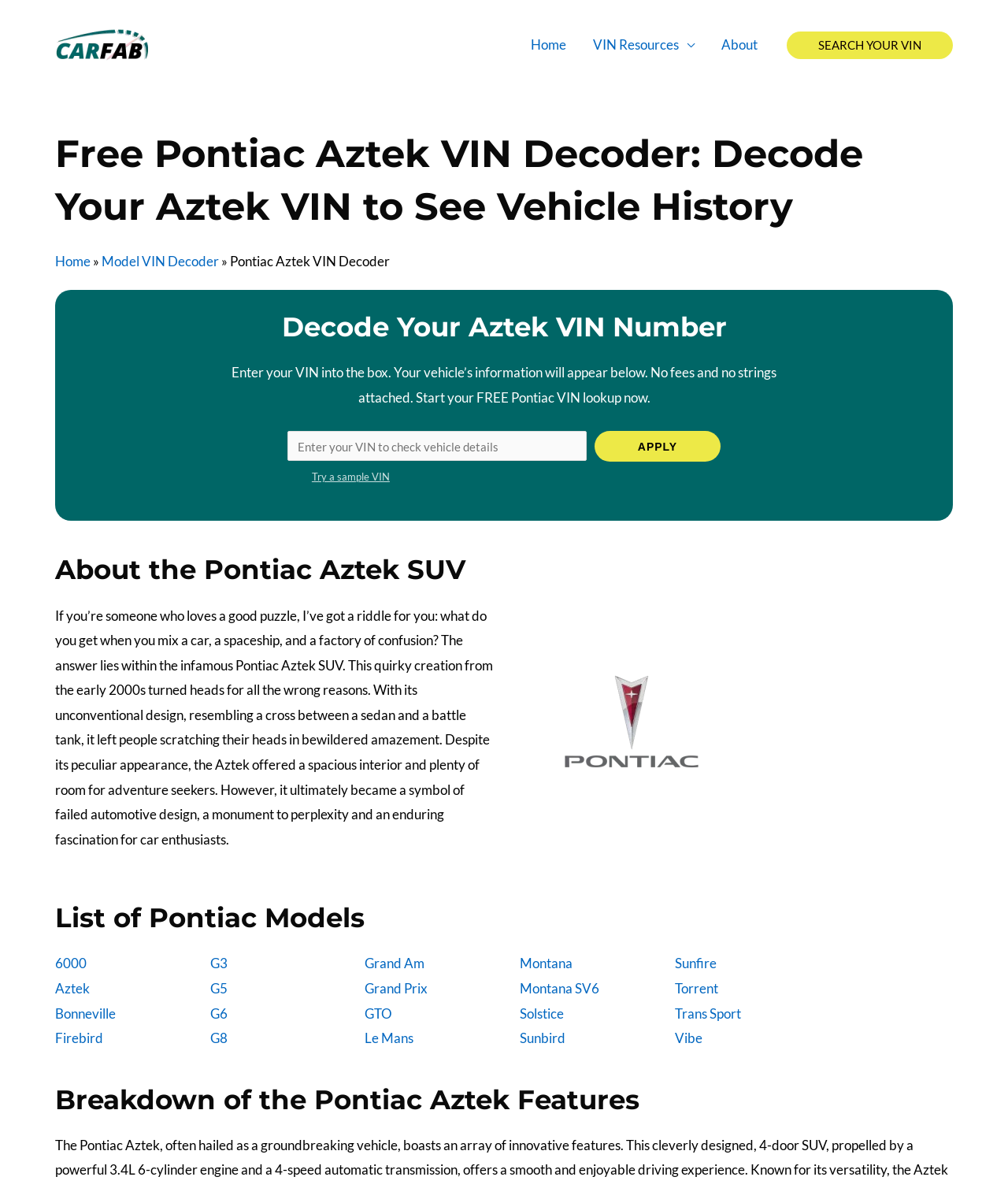Locate the bounding box coordinates of the area to click to fulfill this instruction: "Enter your VIN to check vehicle details". The bounding box should be presented as four float numbers between 0 and 1, in the order [left, top, right, bottom].

[0.285, 0.363, 0.582, 0.388]